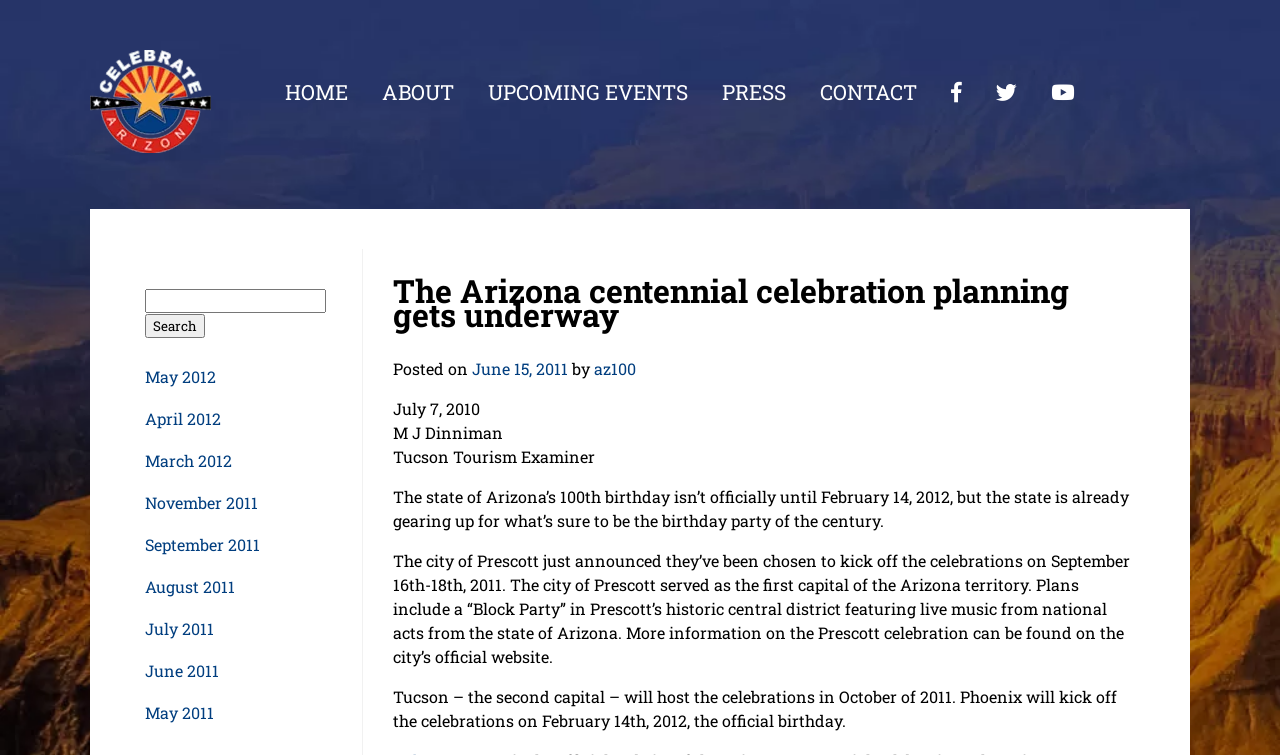Please identify the bounding box coordinates of the clickable element to fulfill the following instruction: "Go to HOME page". The coordinates should be four float numbers between 0 and 1, i.e., [left, top, right, bottom].

[0.199, 0.103, 0.272, 0.18]